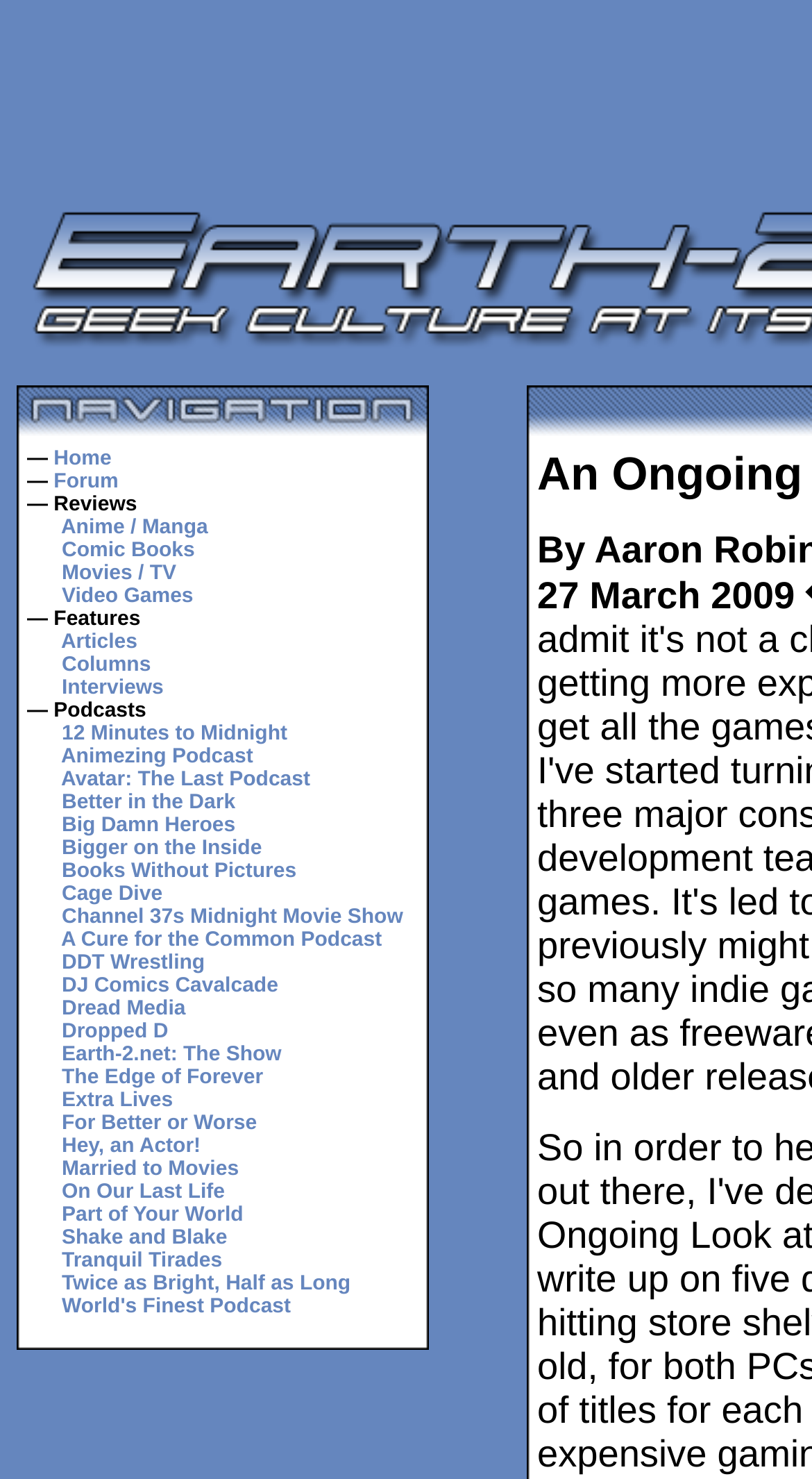Please find and report the bounding box coordinates of the element to click in order to perform the following action: "check testimonials". The coordinates should be expressed as four float numbers between 0 and 1, in the format [left, top, right, bottom].

None